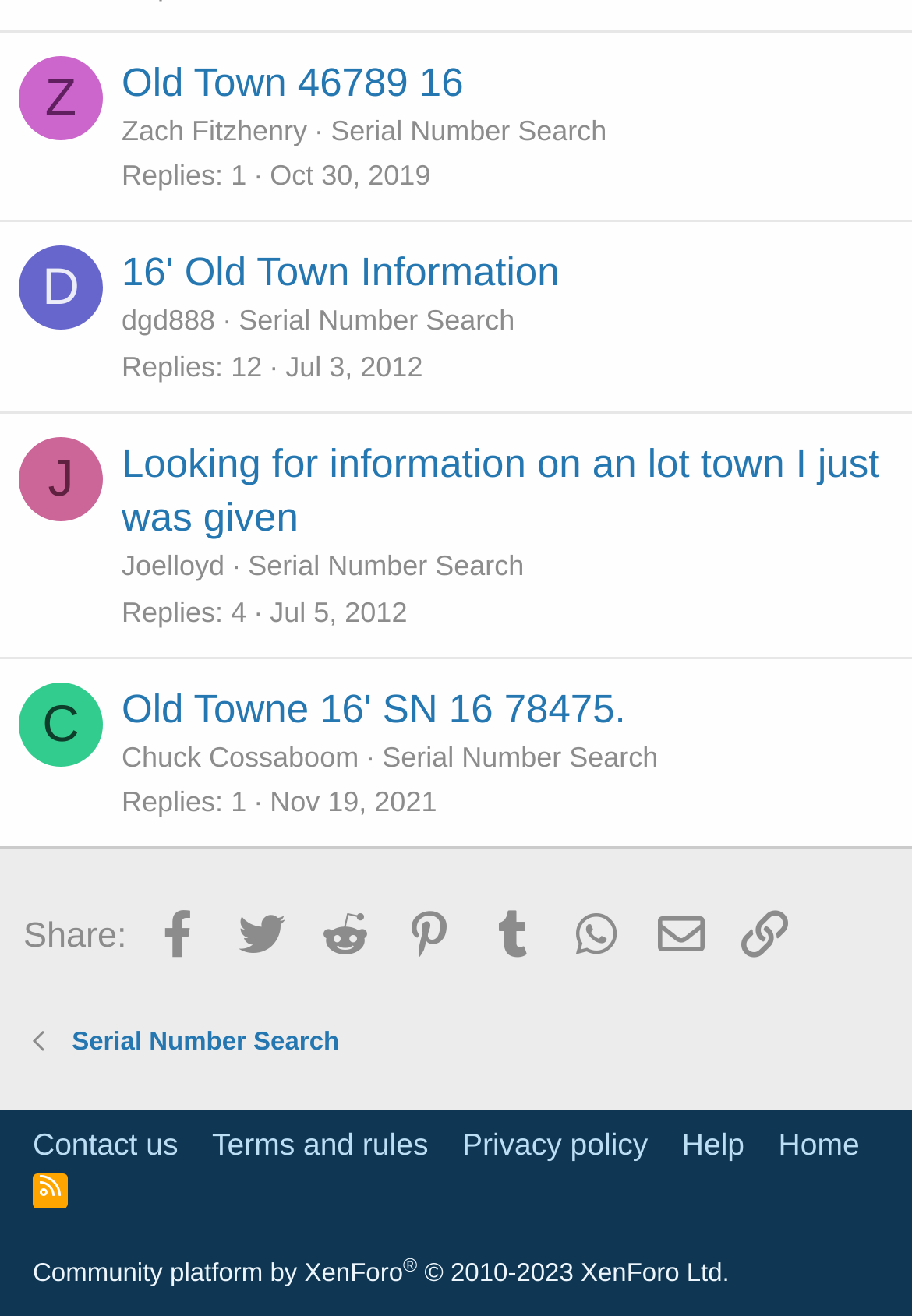Pinpoint the bounding box coordinates for the area that should be clicked to perform the following instruction: "View user profile of Zach Fitzhenry".

[0.021, 0.042, 0.113, 0.106]